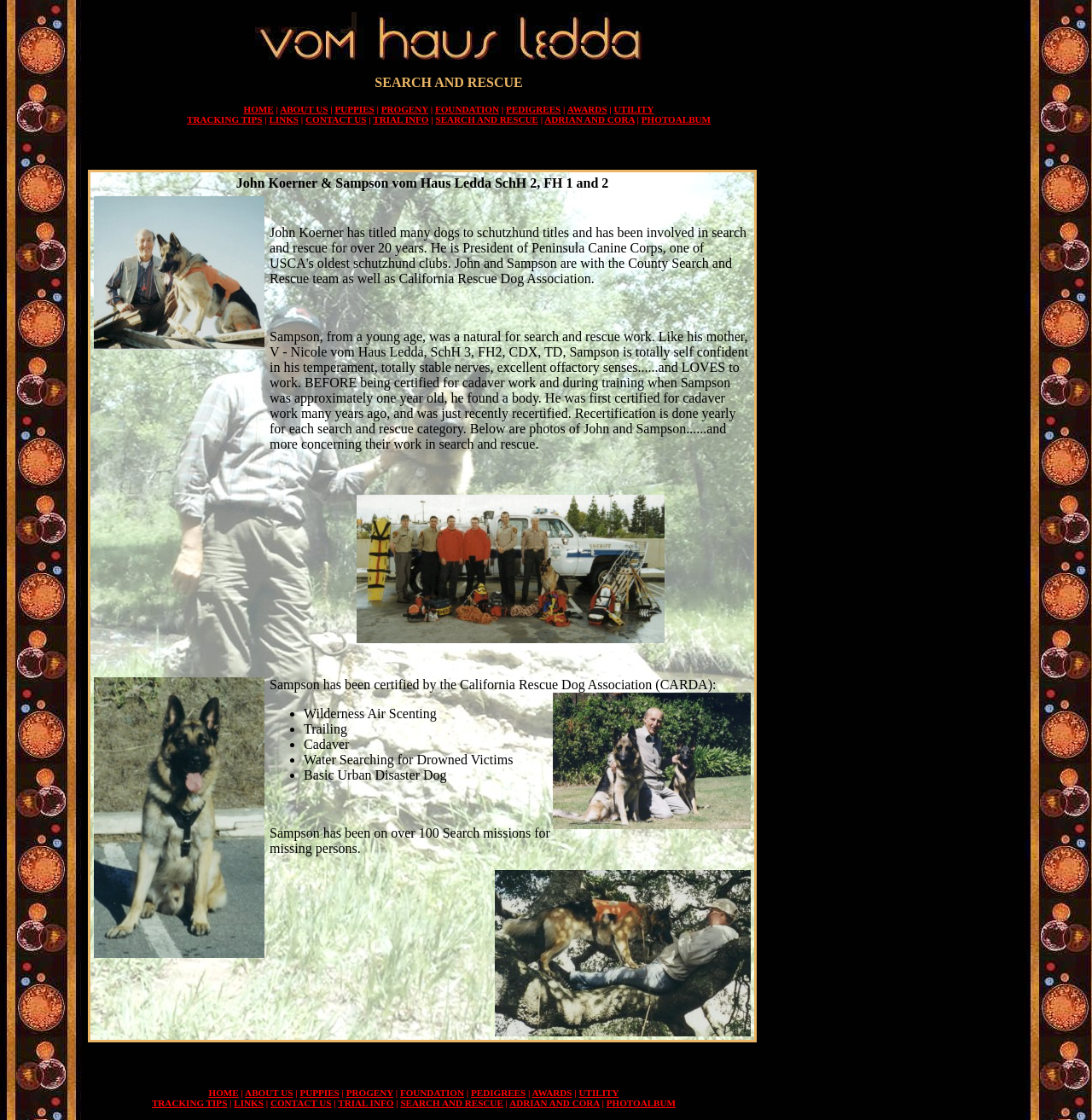Indicate the bounding box coordinates of the element that needs to be clicked to satisfy the following instruction: "click the HOME link". The coordinates should be four float numbers between 0 and 1, i.e., [left, top, right, bottom].

[0.223, 0.093, 0.251, 0.102]